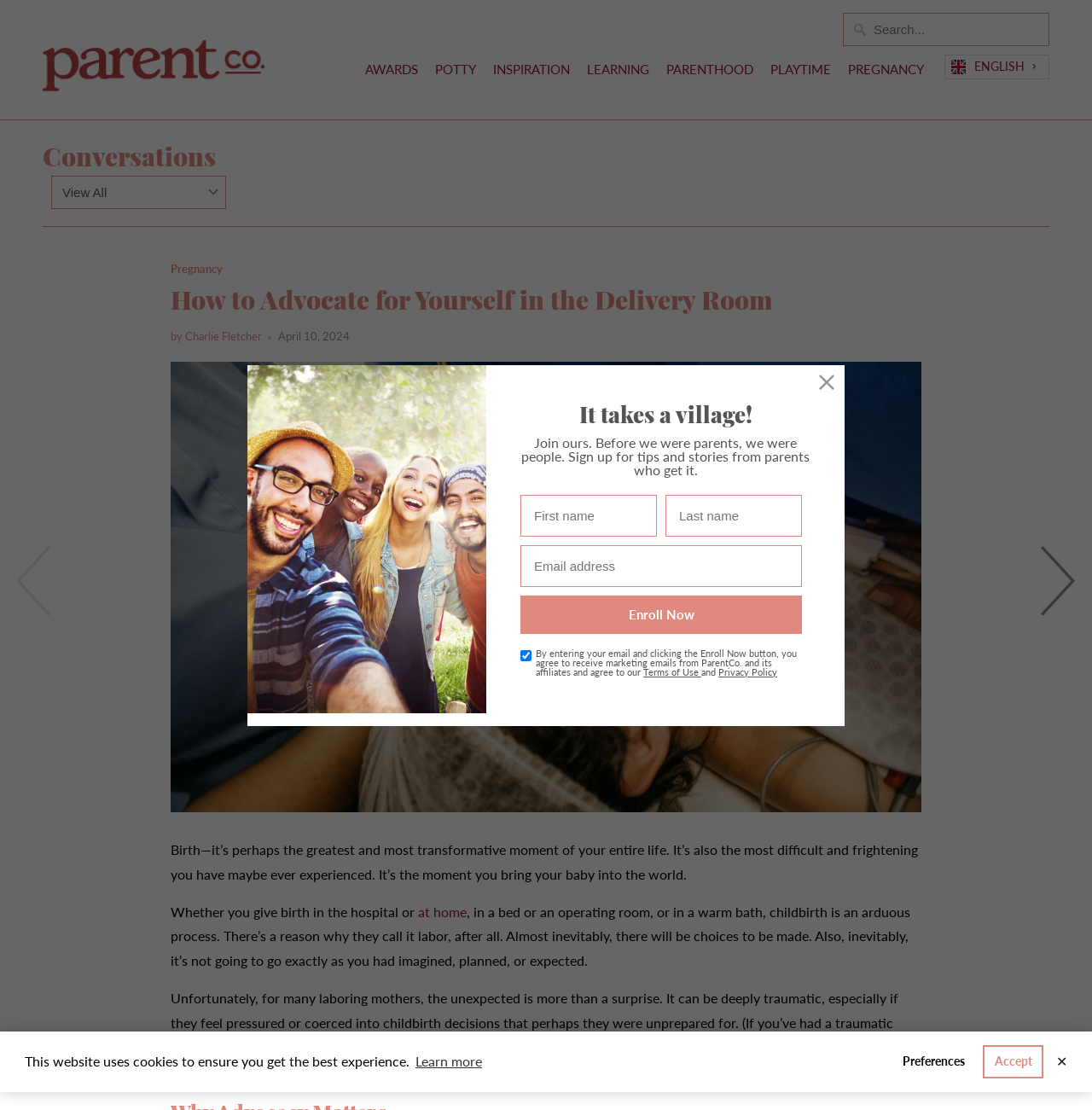Locate the bounding box coordinates of the area that needs to be clicked to fulfill the following instruction: "Learn more about cookies". The coordinates should be in the format of four float numbers between 0 and 1, namely [left, top, right, bottom].

[0.378, 0.945, 0.444, 0.968]